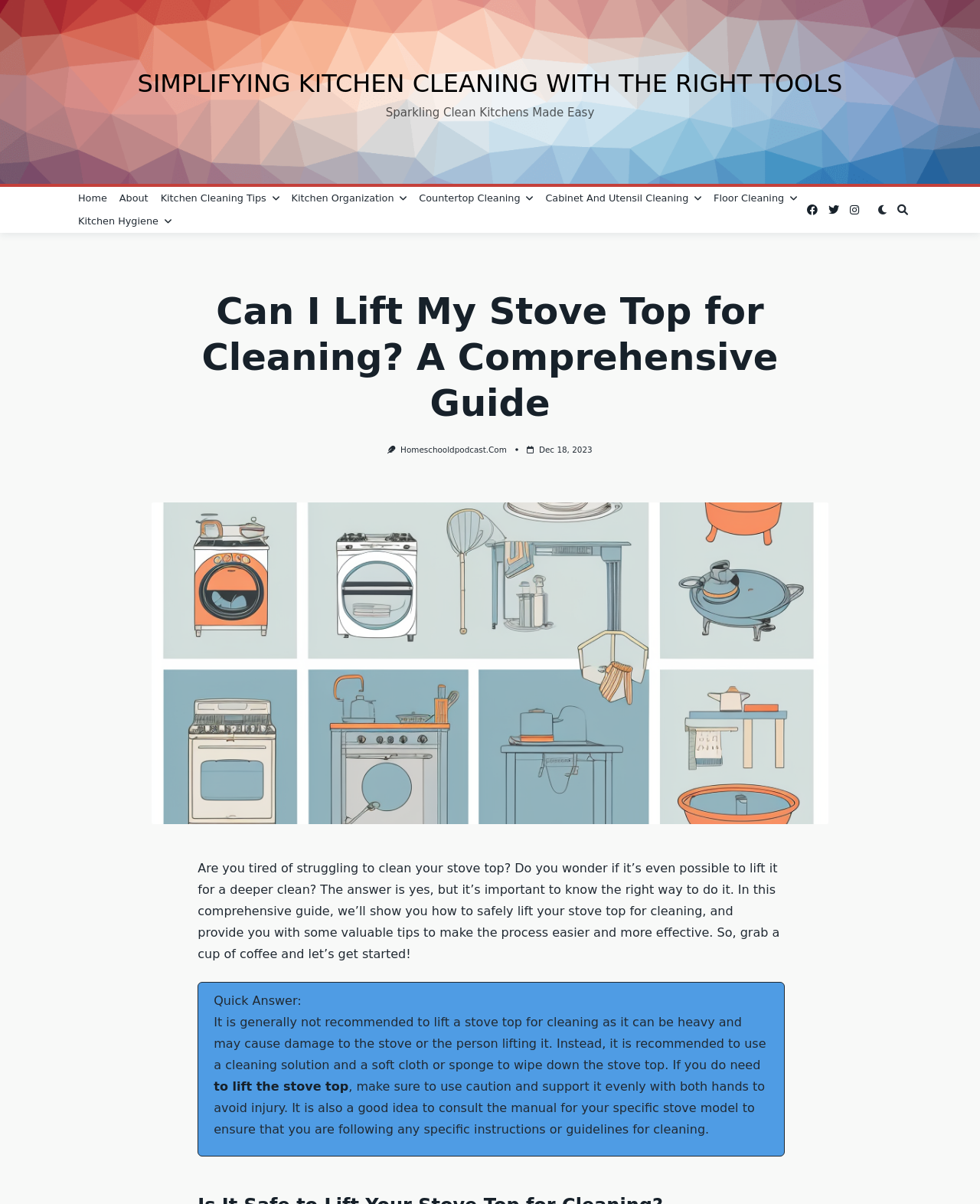Find the bounding box coordinates for the area that should be clicked to accomplish the instruction: "Click on the 'SIMPLIFYING KITCHEN CLEANING WITH THE RIGHT TOOLS' link".

[0.14, 0.057, 0.86, 0.081]